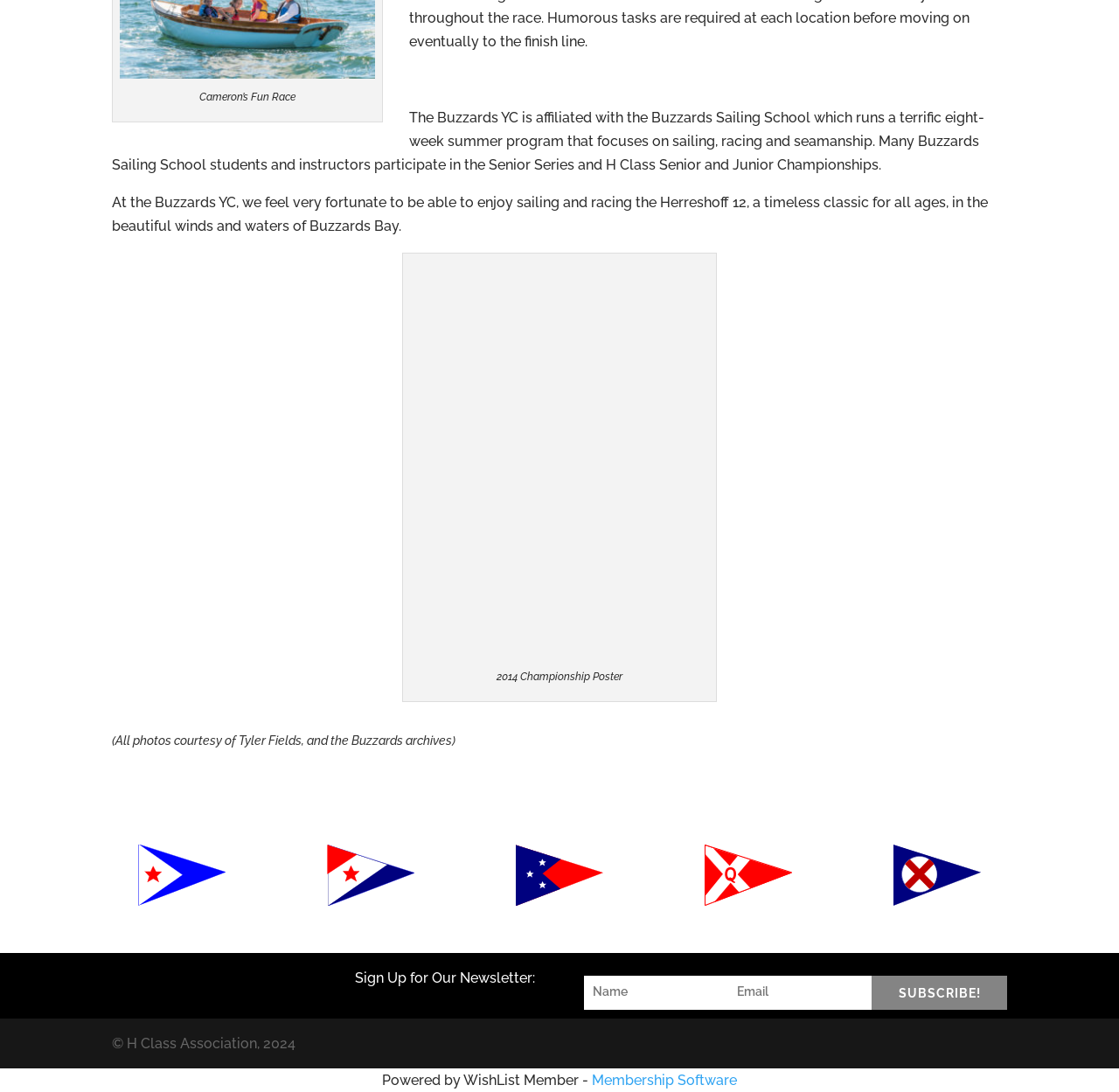What type of boat is mentioned in the webpage?
Refer to the image and give a detailed answer to the question.

The answer can be found in the third paragraph of text, which mentions that the Buzzards YC feels fortunate to be able to enjoy sailing and racing the Herreshoff 12.